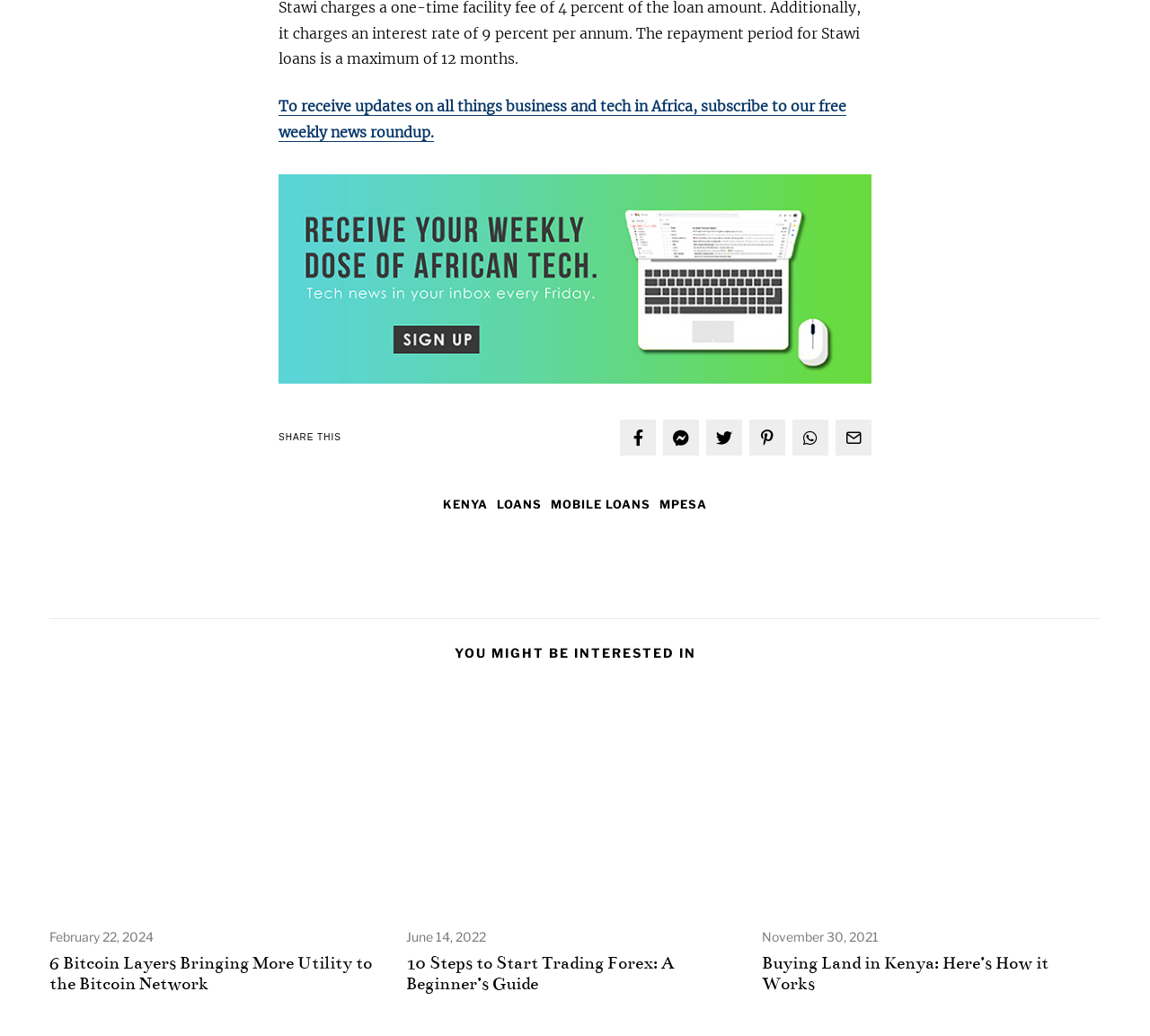Bounding box coordinates must be specified in the format (top-left x, top-left y, bottom-right x, bottom-right y). All values should be floating point numbers between 0 and 1. What are the bounding box coordinates of the UI element described as: Shipping Info

None